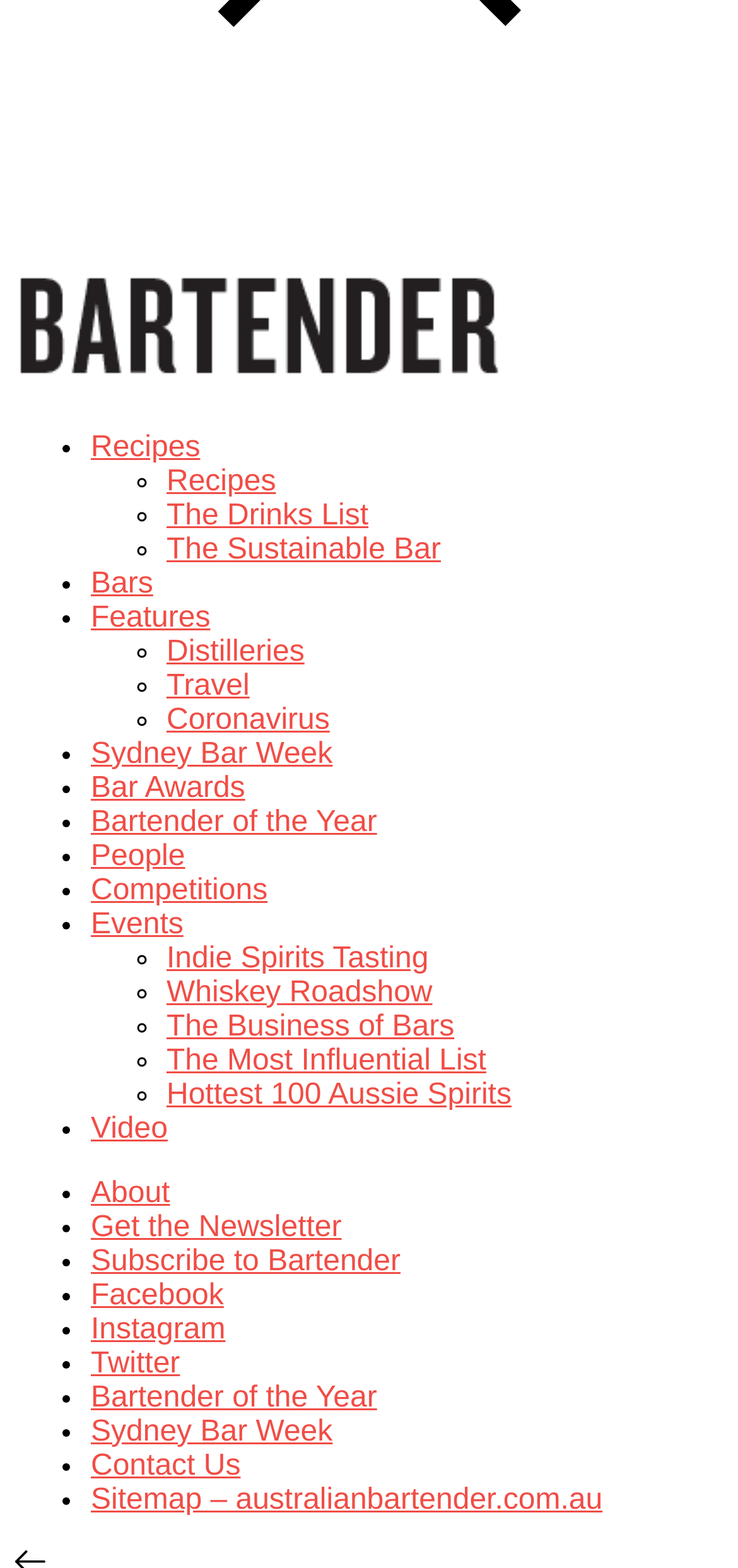Please find and report the bounding box coordinates of the element to click in order to perform the following action: "Share the page". The coordinates should be expressed as four float numbers between 0 and 1, in the format [left, top, right, bottom].

None